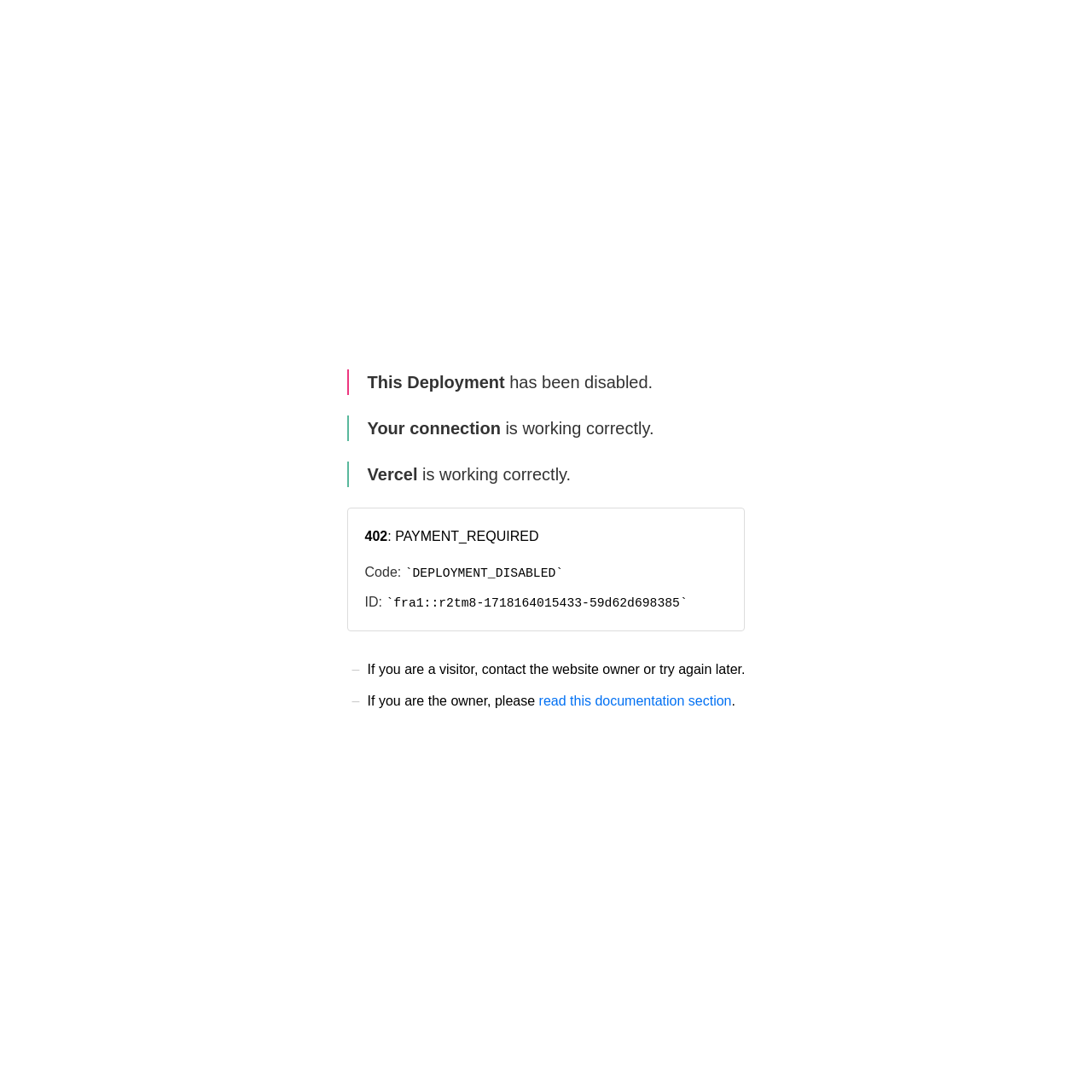What is the name of the platform mentioned on this page?
Please answer using one word or phrase, based on the screenshot.

Vercel